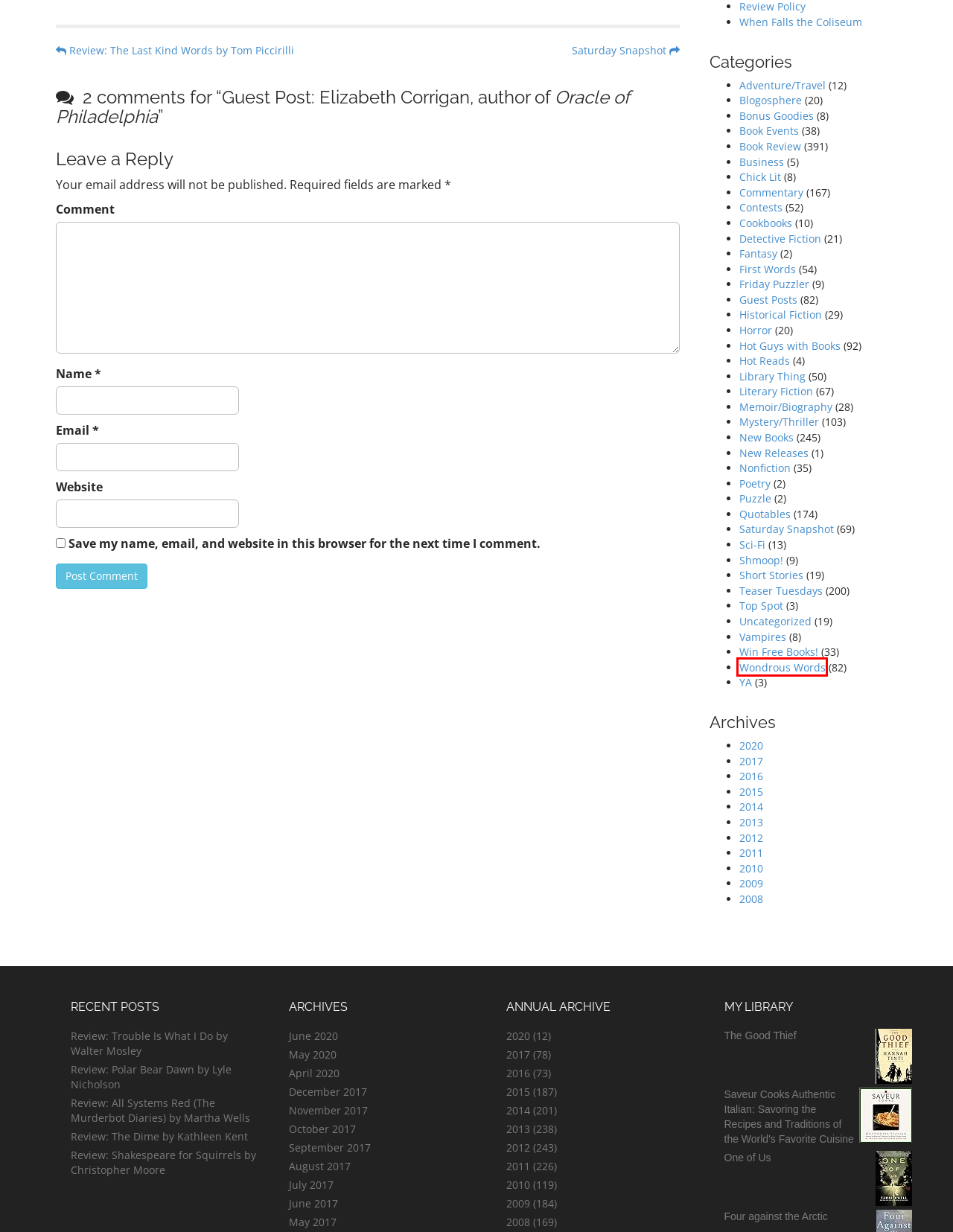Given a webpage screenshot with a UI element marked by a red bounding box, choose the description that best corresponds to the new webpage that will appear after clicking the element. The candidates are:
A. Commentary – Alive on the Shelves
B. Wondrous Words – Alive on the Shelves
C. New Releases – Alive on the Shelves
D. 2011 – Alive on the Shelves
E. Top Spot – Alive on the Shelves
F. Blogosphere – Alive on the Shelves
G. Literary Fiction – Alive on the Shelves
H. Detective Fiction – Alive on the Shelves

B